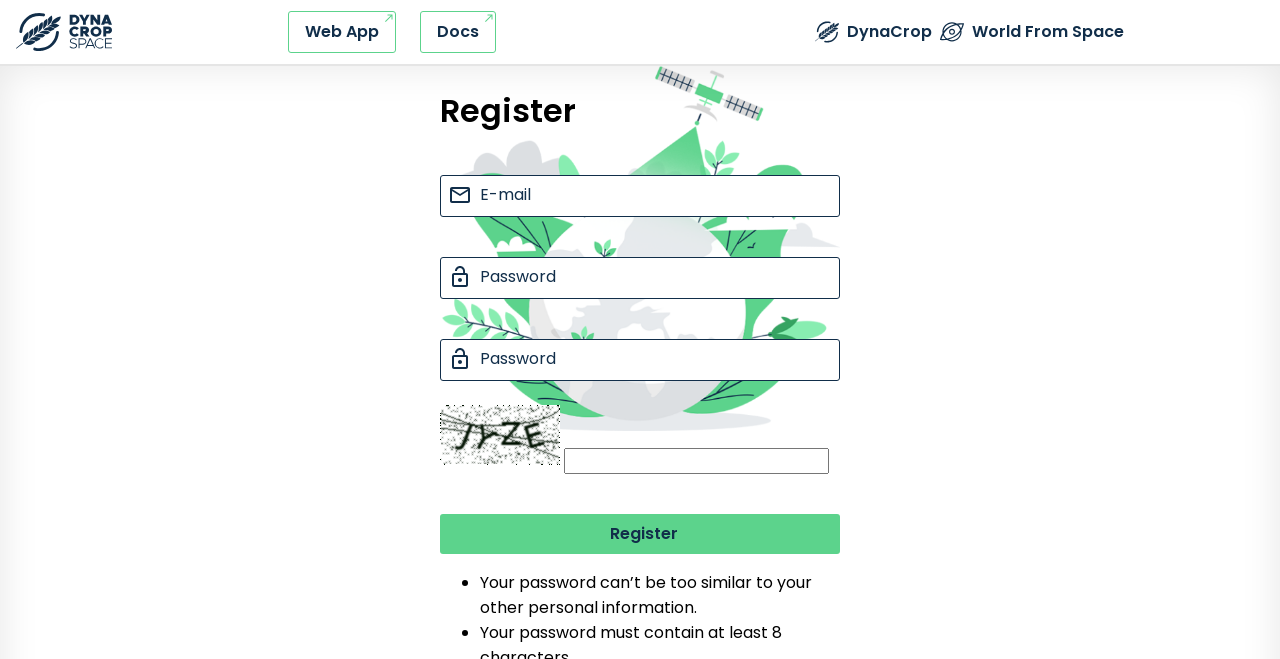Please locate the bounding box coordinates of the region I need to click to follow this instruction: "Enter email address".

[0.344, 0.266, 0.656, 0.33]